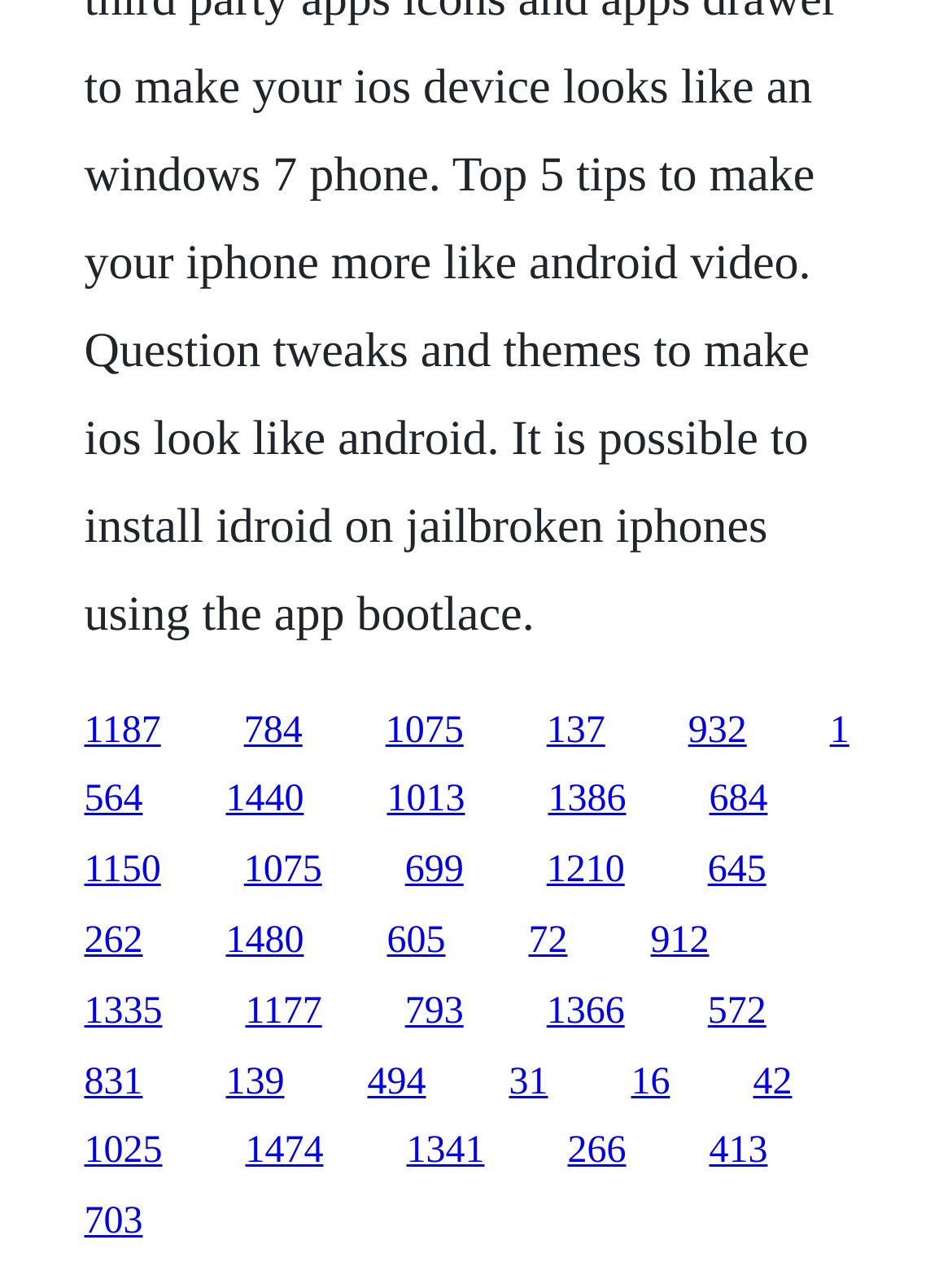Respond with a single word or phrase to the following question: What is the horizontal position of the link '139' relative to the link '831'?

Right